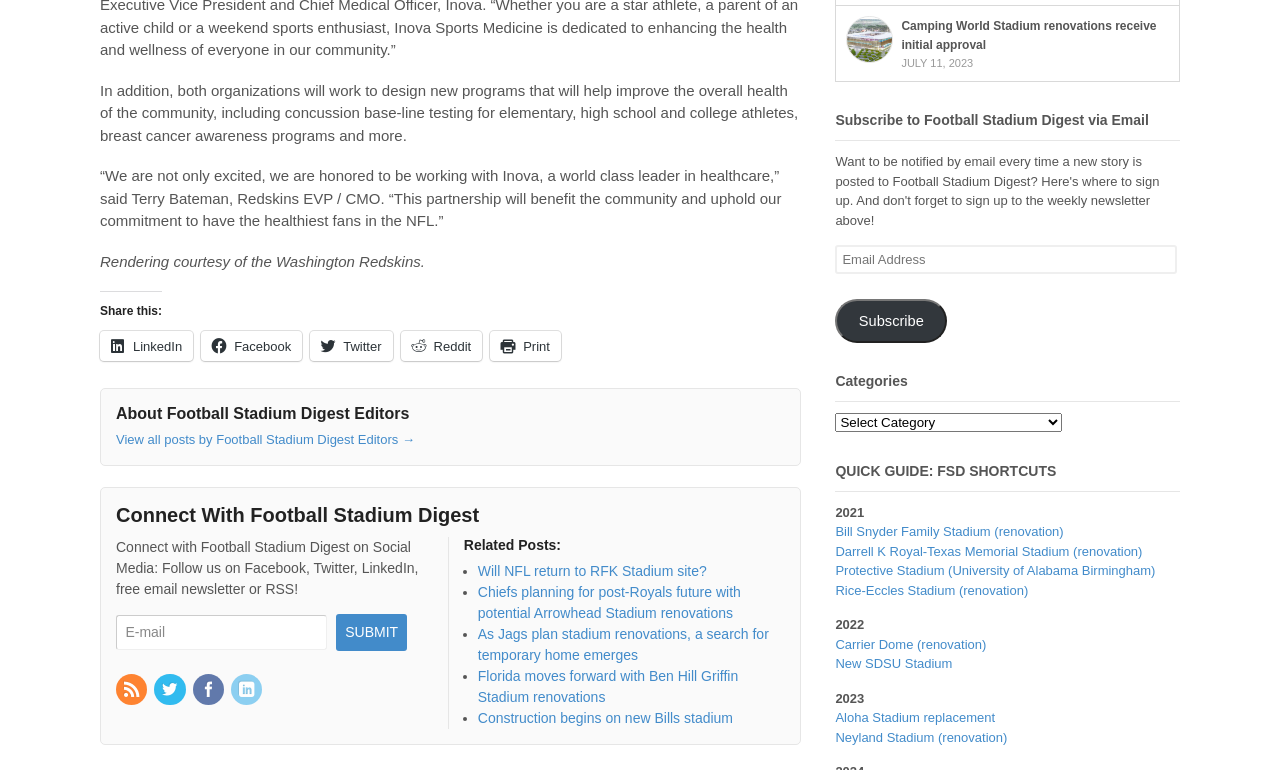Please determine the bounding box coordinates for the element with the description: "Rice-Eccles Stadium (renovation)".

[0.653, 0.757, 0.803, 0.776]